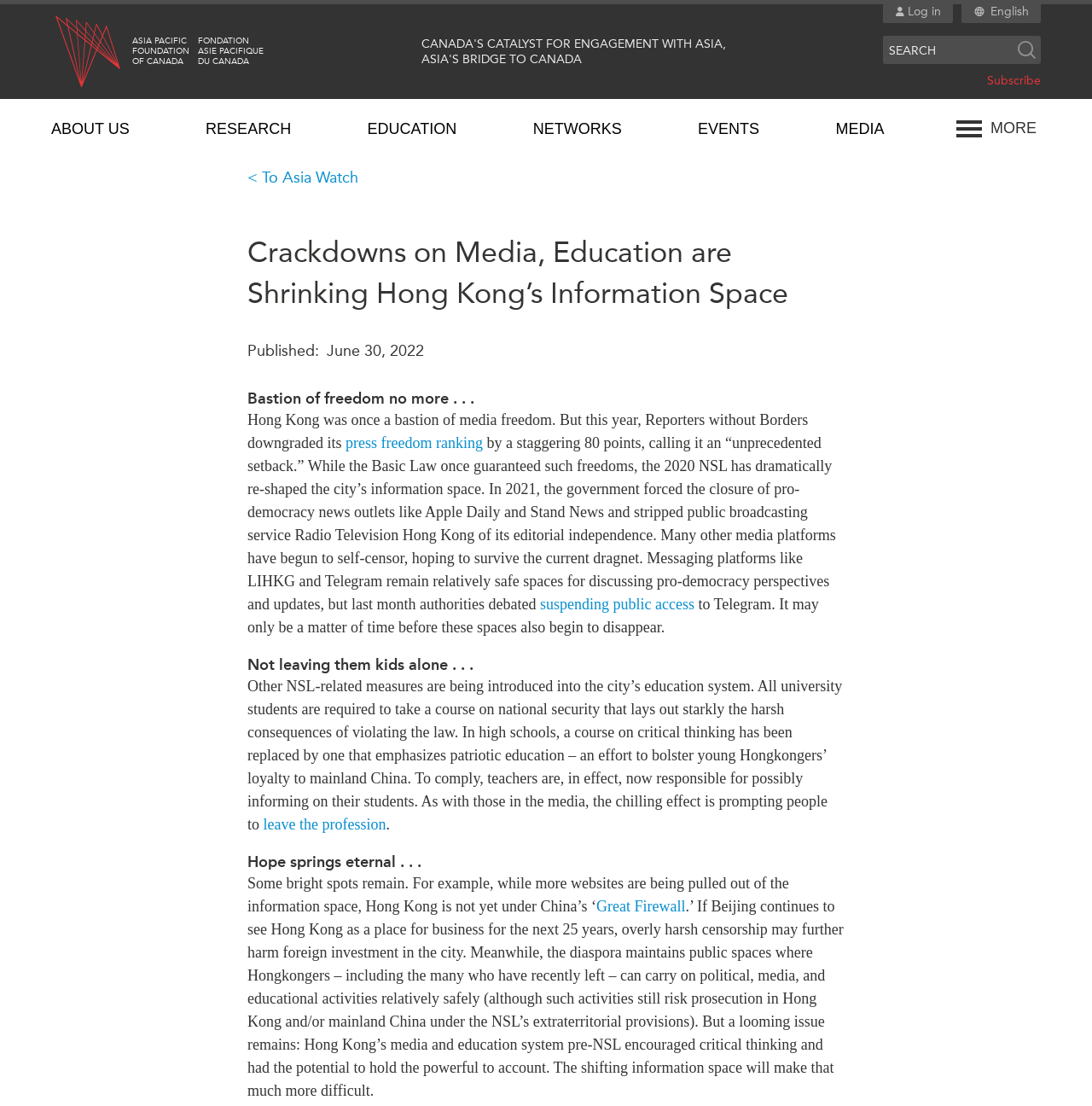Based on the element description Reports & Policy Briefs, identify the bounding box coordinates for the UI element. The coordinates should be in the format (top-left x, top-left y, bottom-right x, bottom-right y) and within the 0 to 1 range.

[0.763, 0.249, 0.875, 0.265]